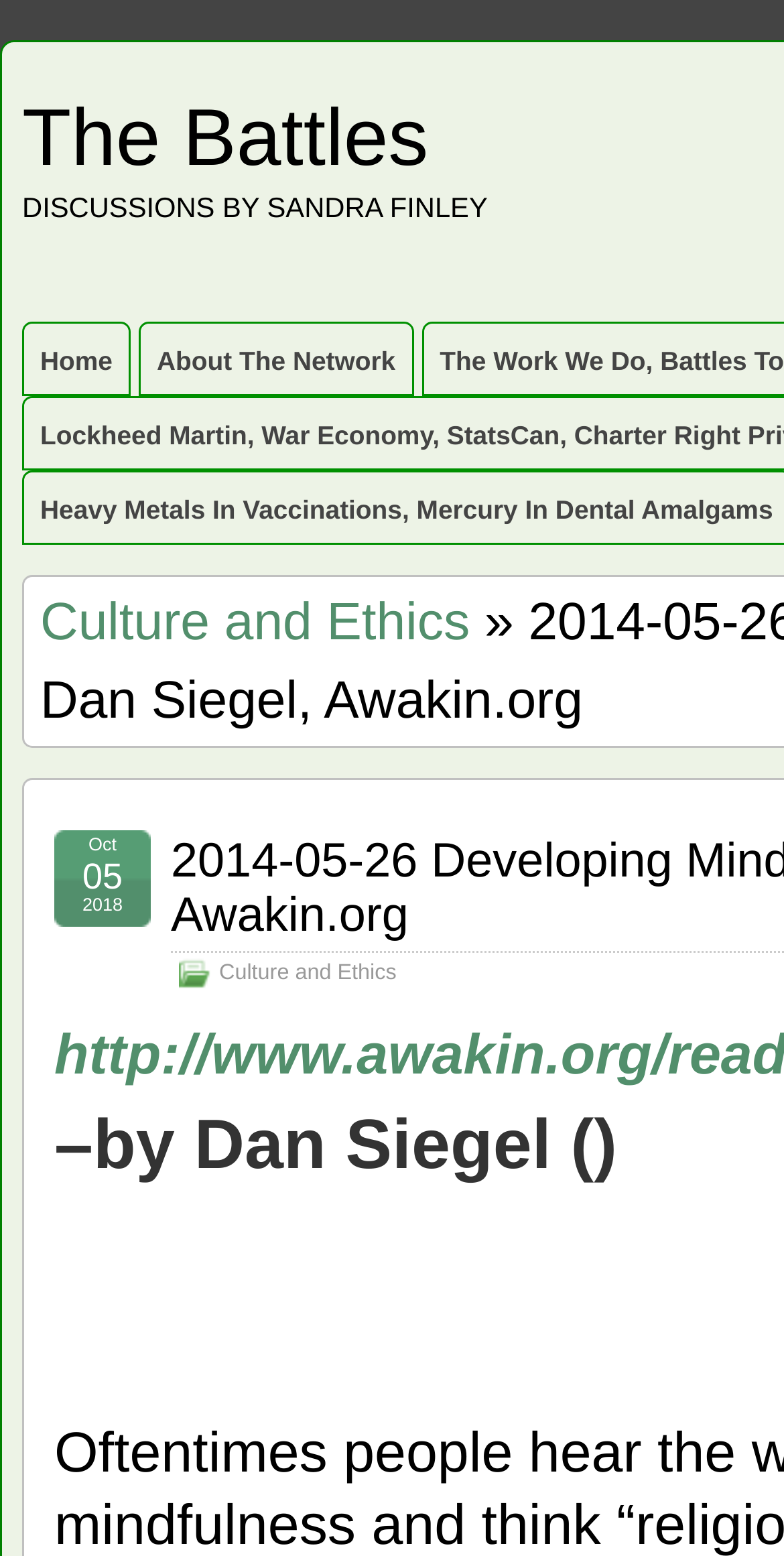Generate a comprehensive description of the contents of the webpage.

The webpage appears to be an article or blog post page. At the top, there is a title "2014-05-26 Developing Mindsight by Dan Siegel, Awakin.org – The Battles". Below the title, there is a link "The Battles" positioned on the left side of the page. 

Next to the link "The Battles", there is a static text "DISCUSSIONS BY SANDRA FINLEY". 

On the top-right side of the page, there are three links: "Home", "About The Network", and "Culture and Ethics". The link "Culture and Ethics" has a dropdown menu with additional information, including a date "Oct 05, 2018" and a link to "Dan Siegel". 

The link "Dan Siegel" is positioned at the bottom of the page, near the center. There are some empty spaces or non-essential text elements scattered throughout the page, but they do not seem to contain significant information.